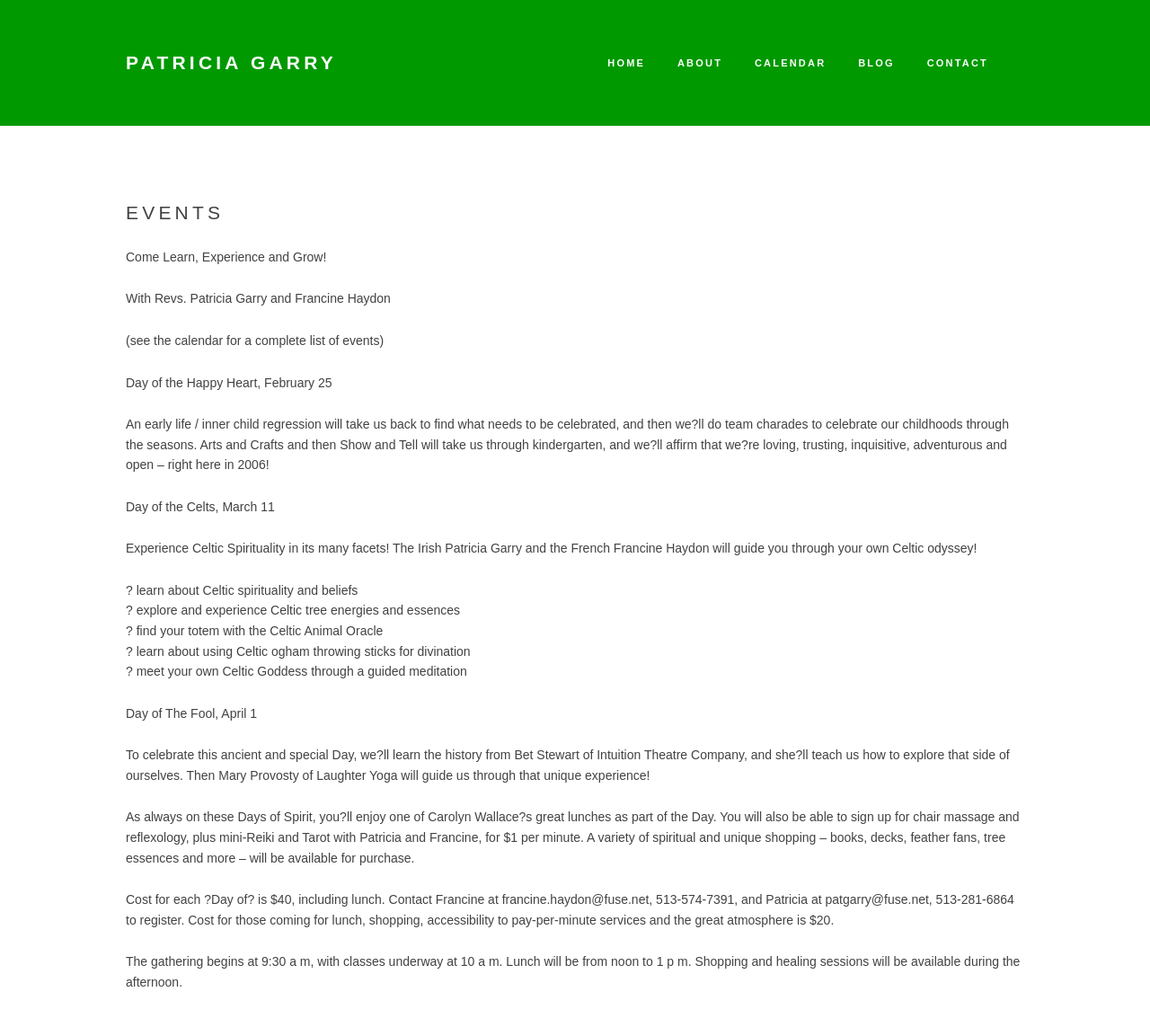What is the start time of the classes on the event days?
Craft a detailed and extensive response to the question.

I found the text 'The gathering begins at 9:30 a.m., with classes underway at 10 a.m.' on the page, which indicates that the start time of the classes on the event days is 10 a.m.